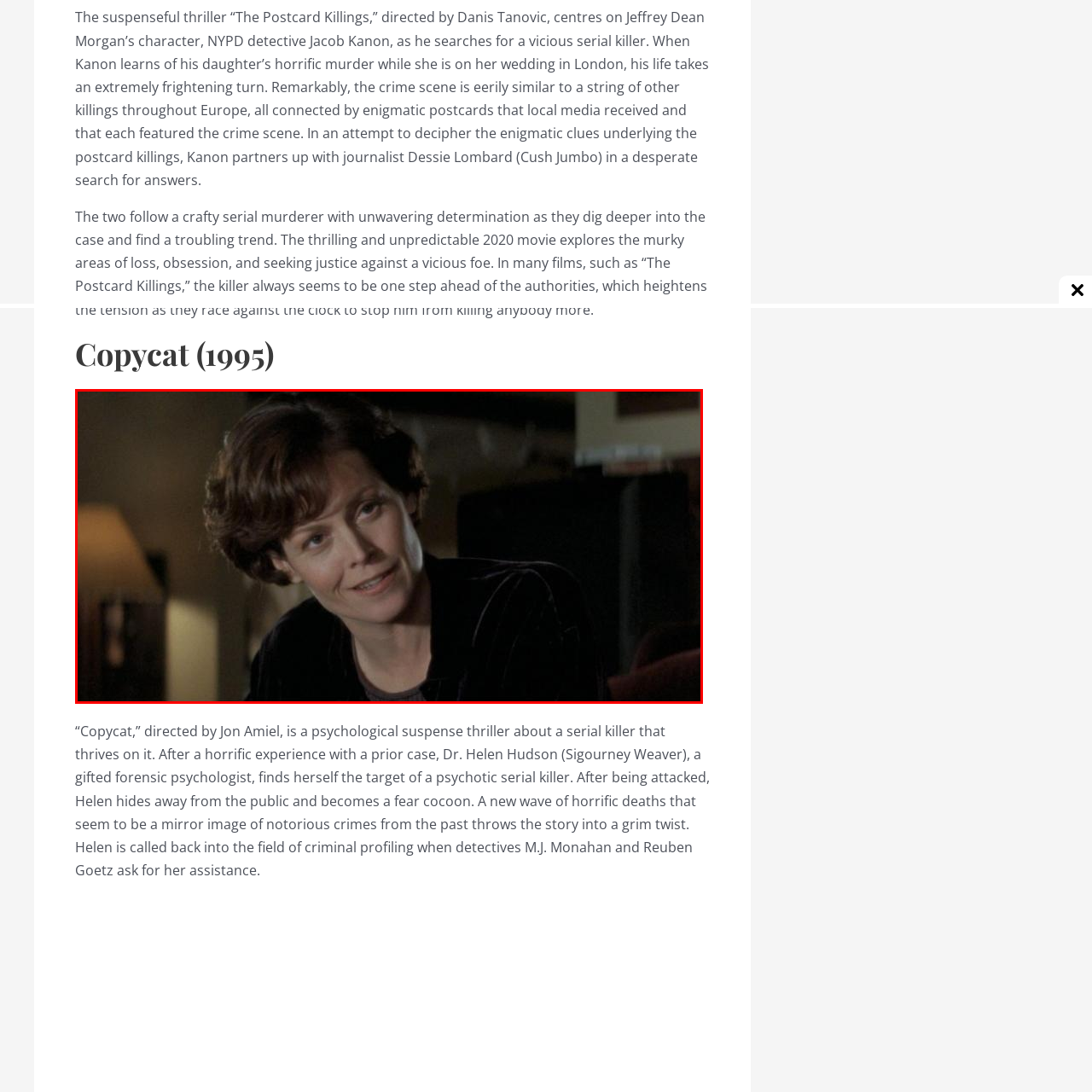Elaborate on the visual details of the image contained within the red boundary.

The image features a close-up shot of a woman with short, wavy hair and a warm expression, engaged in conversation. Dressed in a dark, velvety jacket, she appears thoughtful and attentive. The backdrop hints at a cozy interior, with subtle lighting that includes a lamp's glow, enhancing the intimate atmosphere. This scene evokes a sense of connection and emotion, likely reflecting on themes of suspense and personal struggle, reminiscent of the intense experiences found in psychological thrillers like "Copycat." In this 1995 film, directed by Jon Amiel, the character she embodies navigates the complexities of fear and resilience in the face of a serial killer, mirroring the gripping narrative styles of similar thrillers.